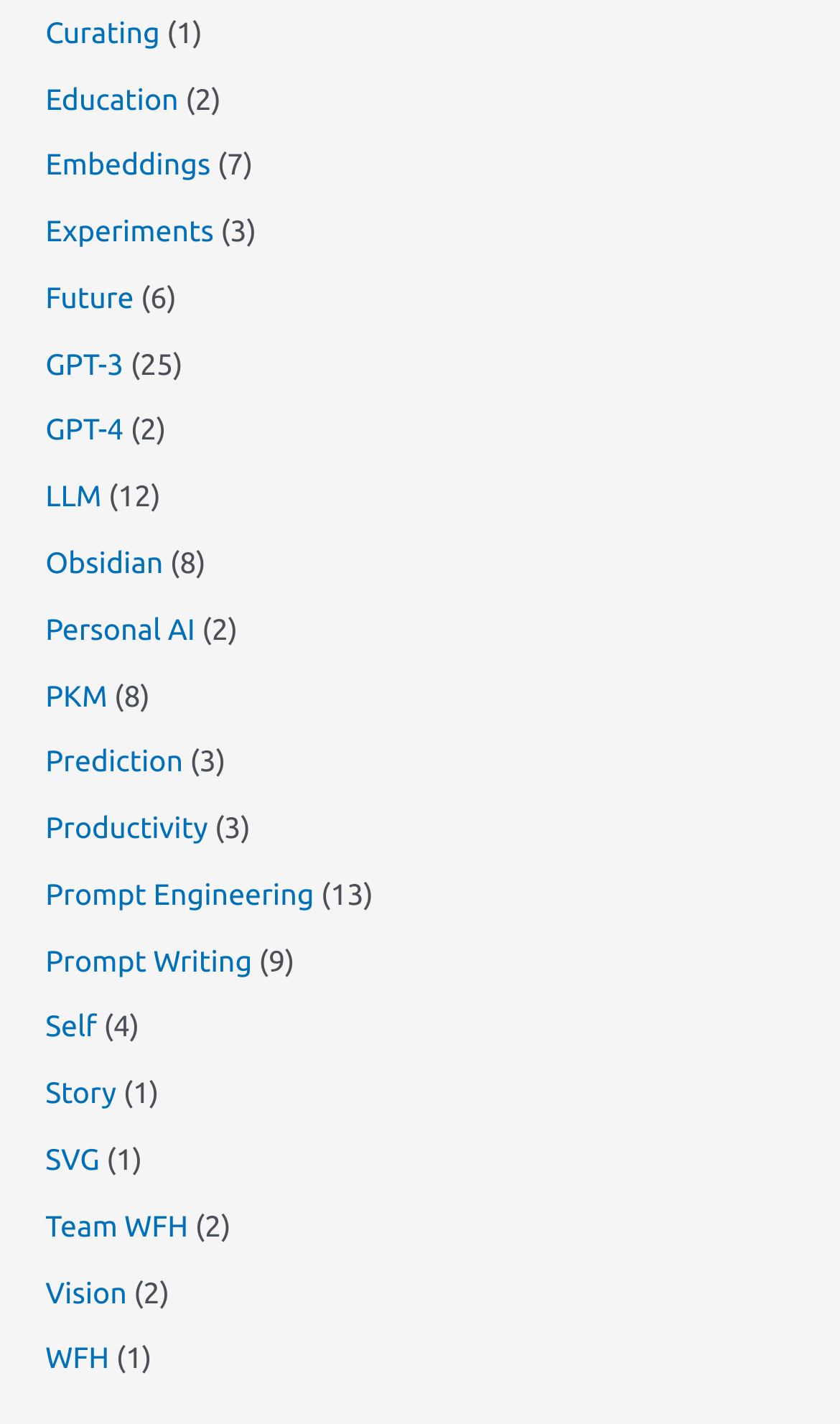Please locate the clickable area by providing the bounding box coordinates to follow this instruction: "Read about Errol Spence Jr. vs Floyd Mayweather".

None